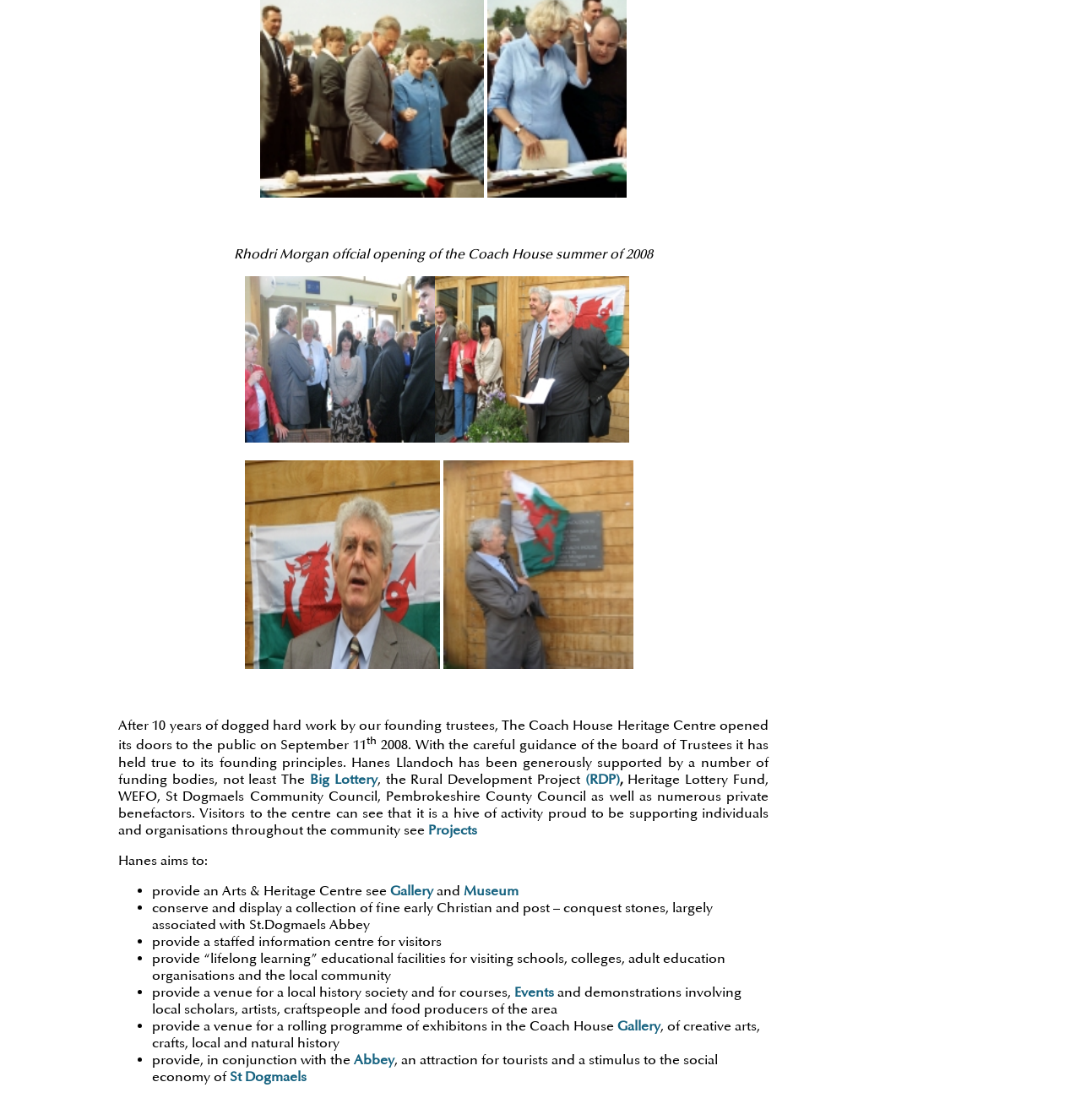What is the name of the abbey associated with the stones conserved by Hanes?
Answer the question with a thorough and detailed explanation.

I found the answer by reading the text on the webpage, which mentions 'conserve and display a collection of fine early Christian and post – conquest stones, largely associated with St.Dogmaels Abbey...' This indicates that the abbey associated with the stones conserved by Hanes is St. Dogmaels Abbey.